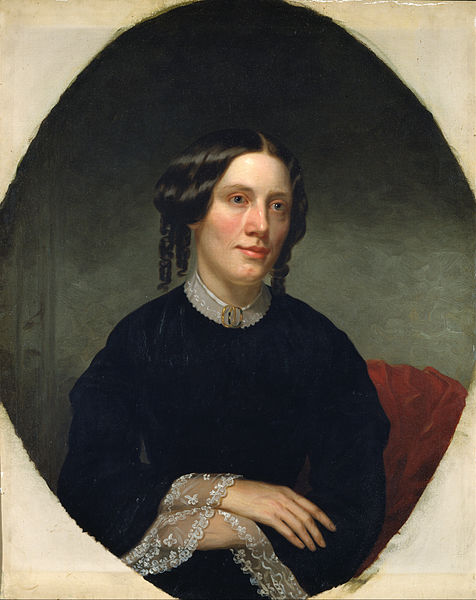Describe every aspect of the image in detail.

This portrait depicts Harriet Beecher Stowe, a prominent American author and abolitionist, known for her influential novel "Uncle Tom’s Cabin." In the image, she is shown with a thoughtful expression, dressed in a dark dress adorned with delicate lace trim at the sleeves, and her hair styled in soft waves. This portrayal captures her essence as a thoughtful and determined advocate for social change during the mid-19th century. Stowe's work greatly impacted public opinion on slavery and contributed significantly to the abolitionist movement, making her a key figure in American literature and history.